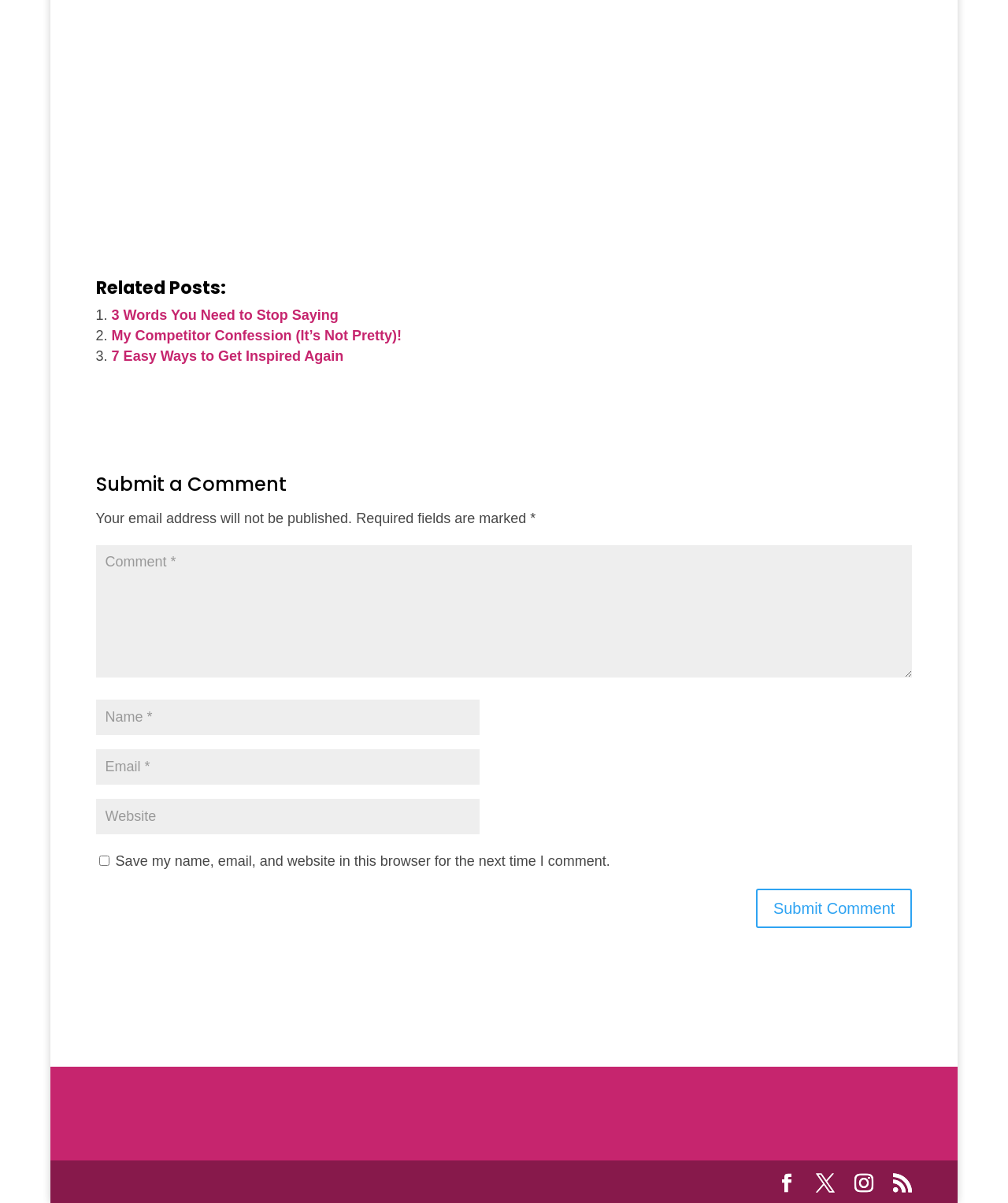What is the purpose of the checkbox? Based on the screenshot, please respond with a single word or phrase.

Save comment information